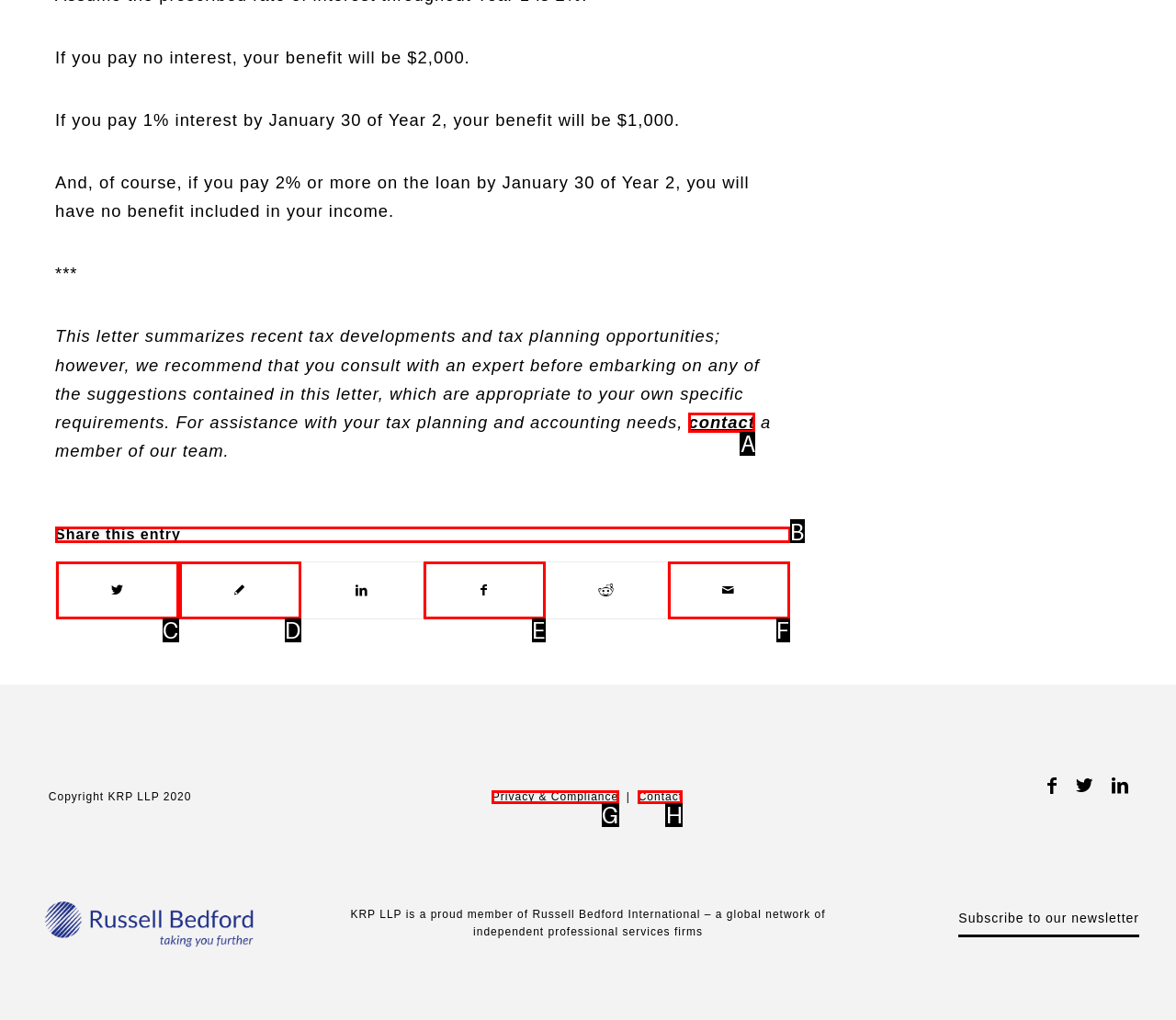Decide which UI element to click to accomplish the task: share this entry
Respond with the corresponding option letter.

B